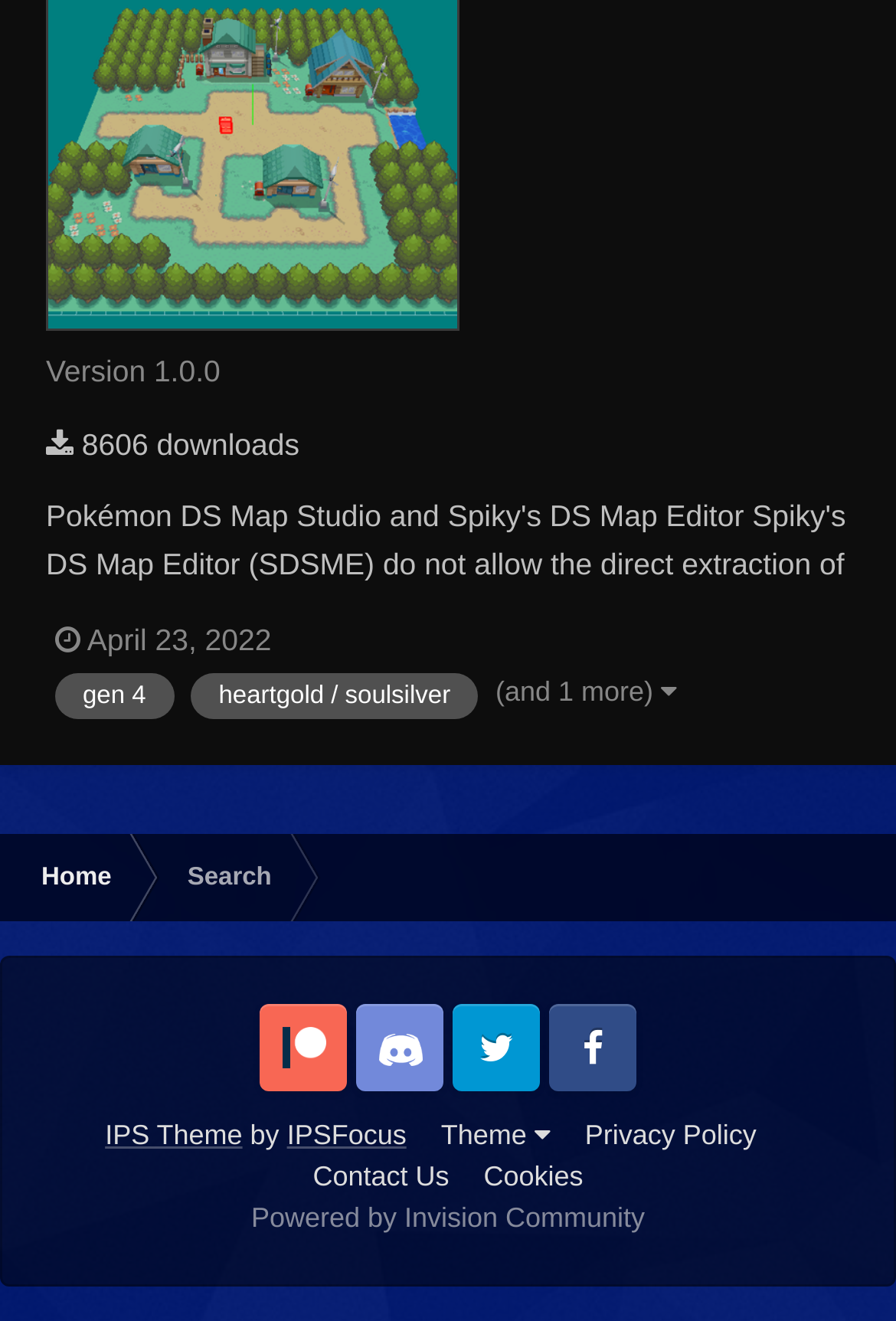Find the bounding box coordinates for the element that must be clicked to complete the instruction: "go to home page". The coordinates should be four float numbers between 0 and 1, indicated as [left, top, right, bottom].

[0.0, 0.632, 0.163, 0.698]